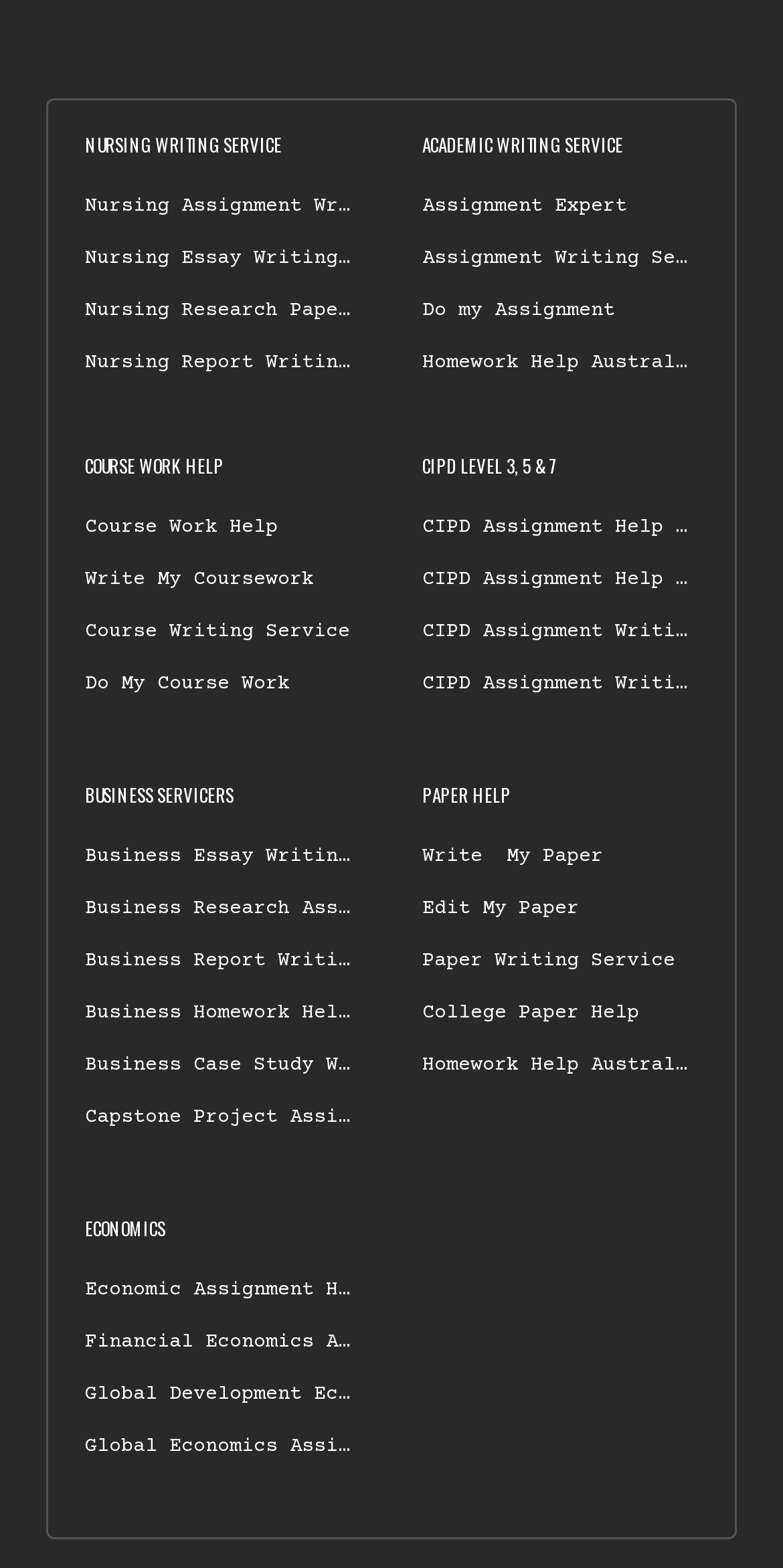Can you determine the bounding box coordinates of the area that needs to be clicked to fulfill the following instruction: "View Course Work Help"?

[0.109, 0.329, 0.355, 0.343]